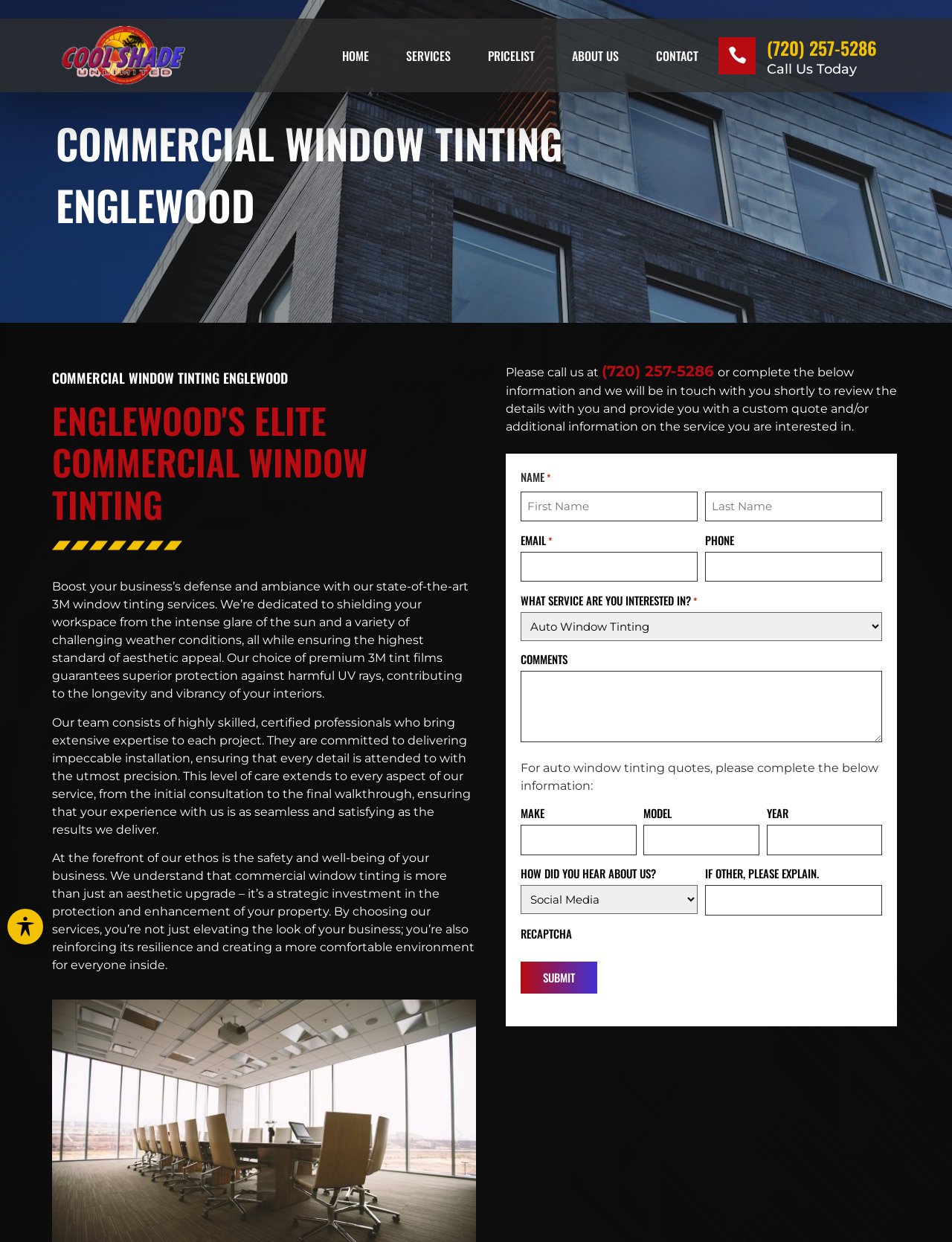Please provide the bounding box coordinates for the UI element as described: "Home". The coordinates must be four floats between 0 and 1, represented as [left, top, right, bottom].

[0.356, 0.031, 0.392, 0.058]